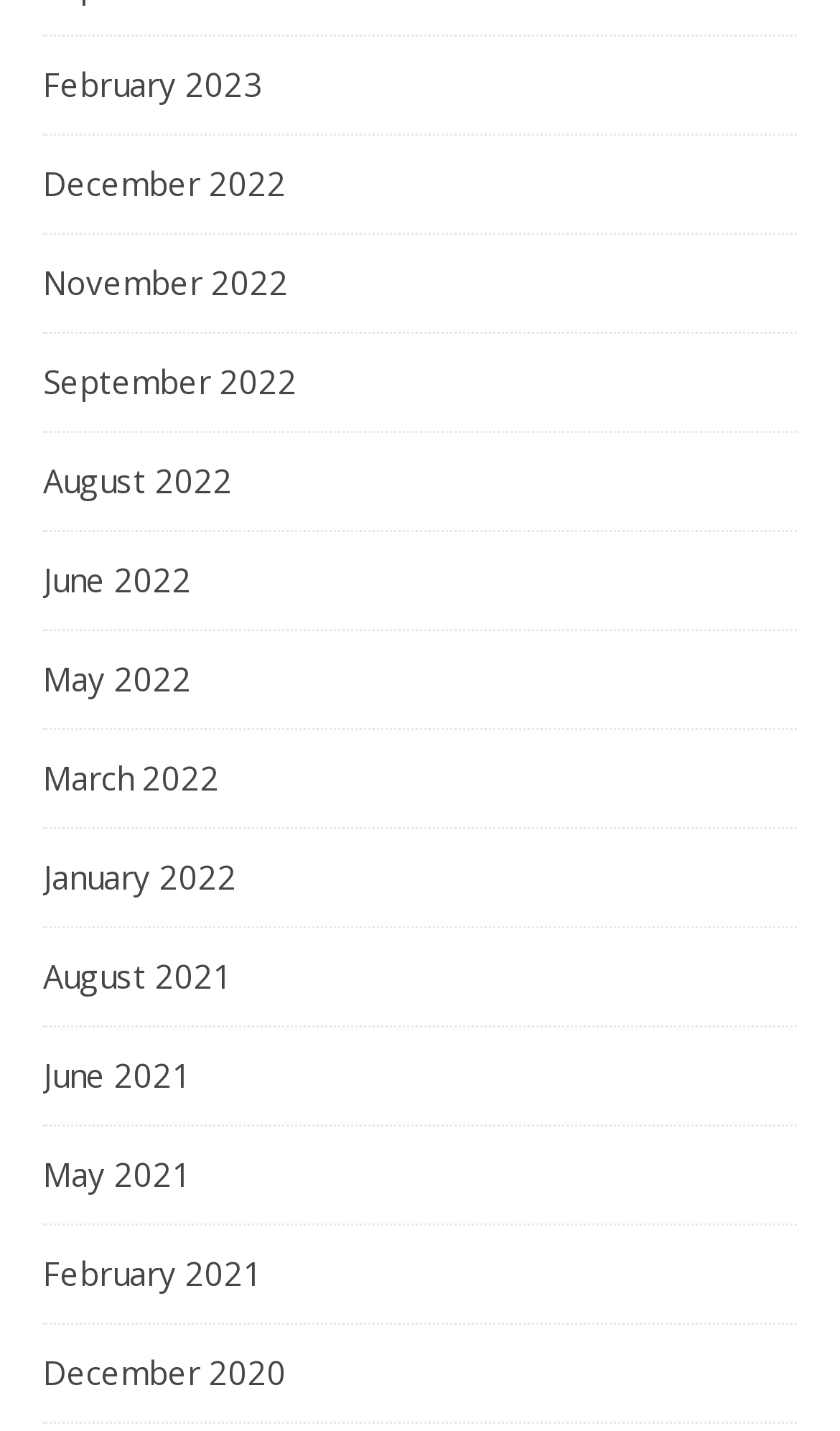Identify the bounding box coordinates of the section that should be clicked to achieve the task described: "view February 2023".

[0.051, 0.026, 0.313, 0.094]